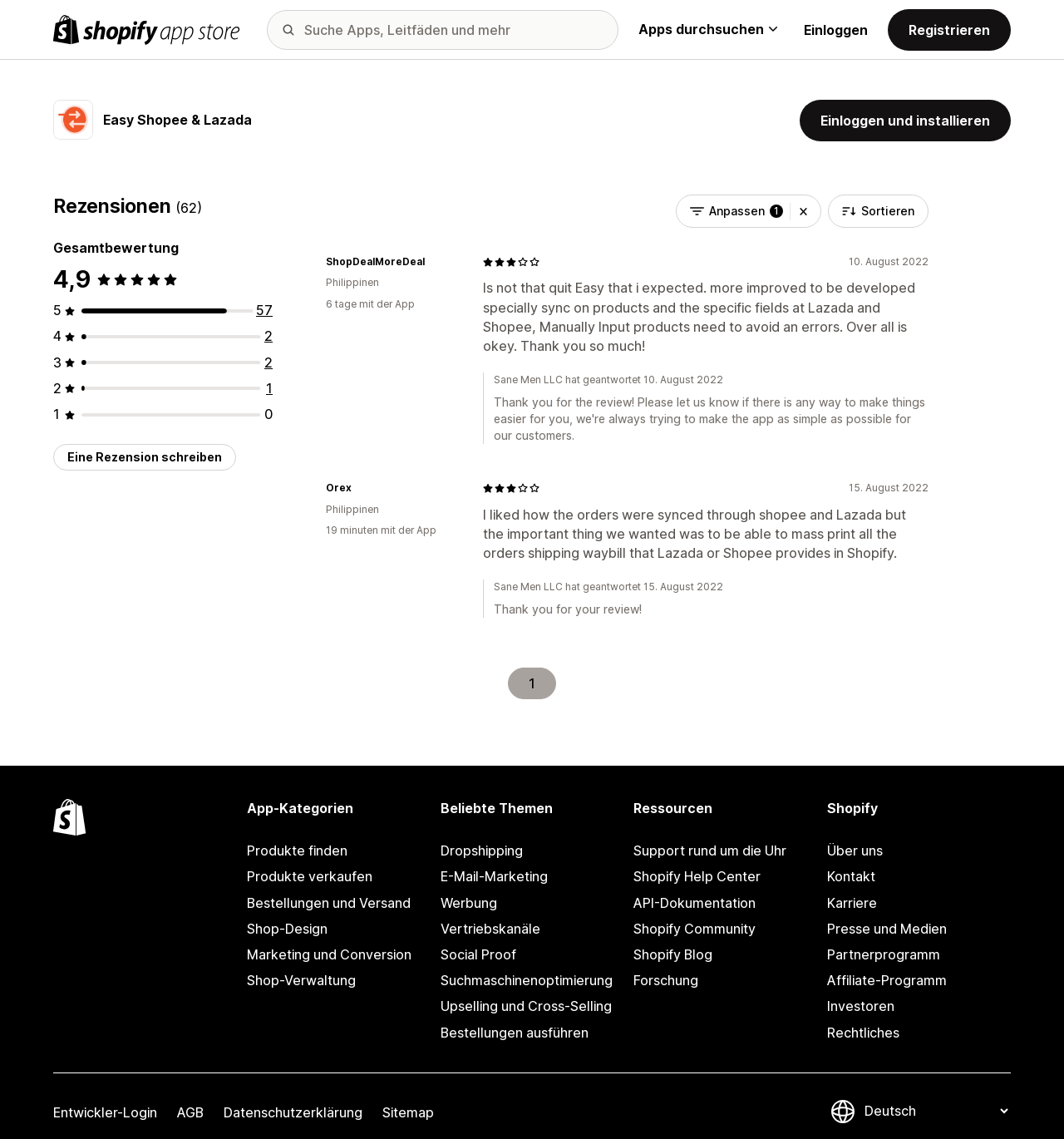Determine the main heading text of the webpage.

Easy Shopee & Lazada